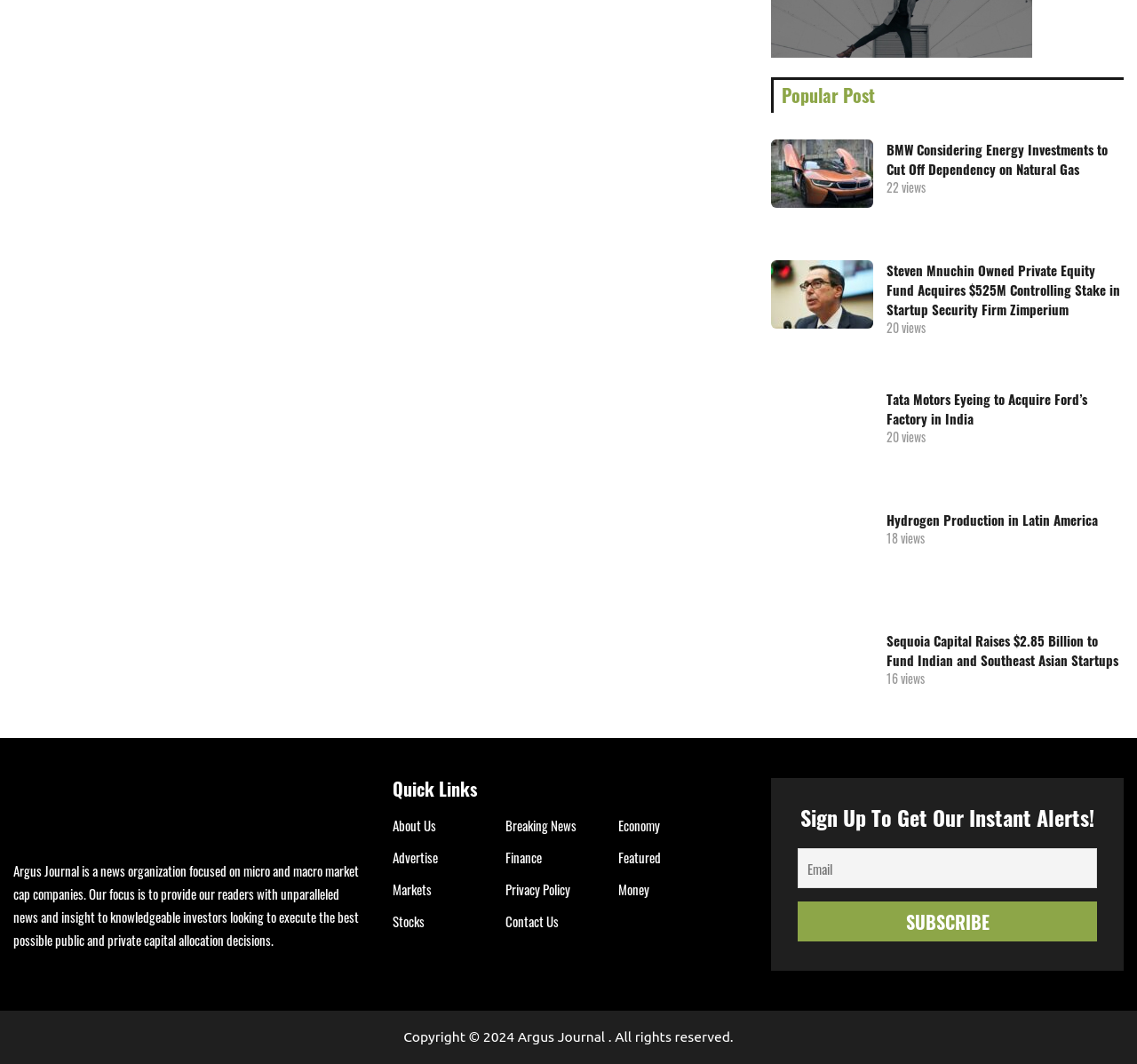What can users do in the footer section?
Please provide a single word or phrase based on the screenshot.

Sign up and access quick links